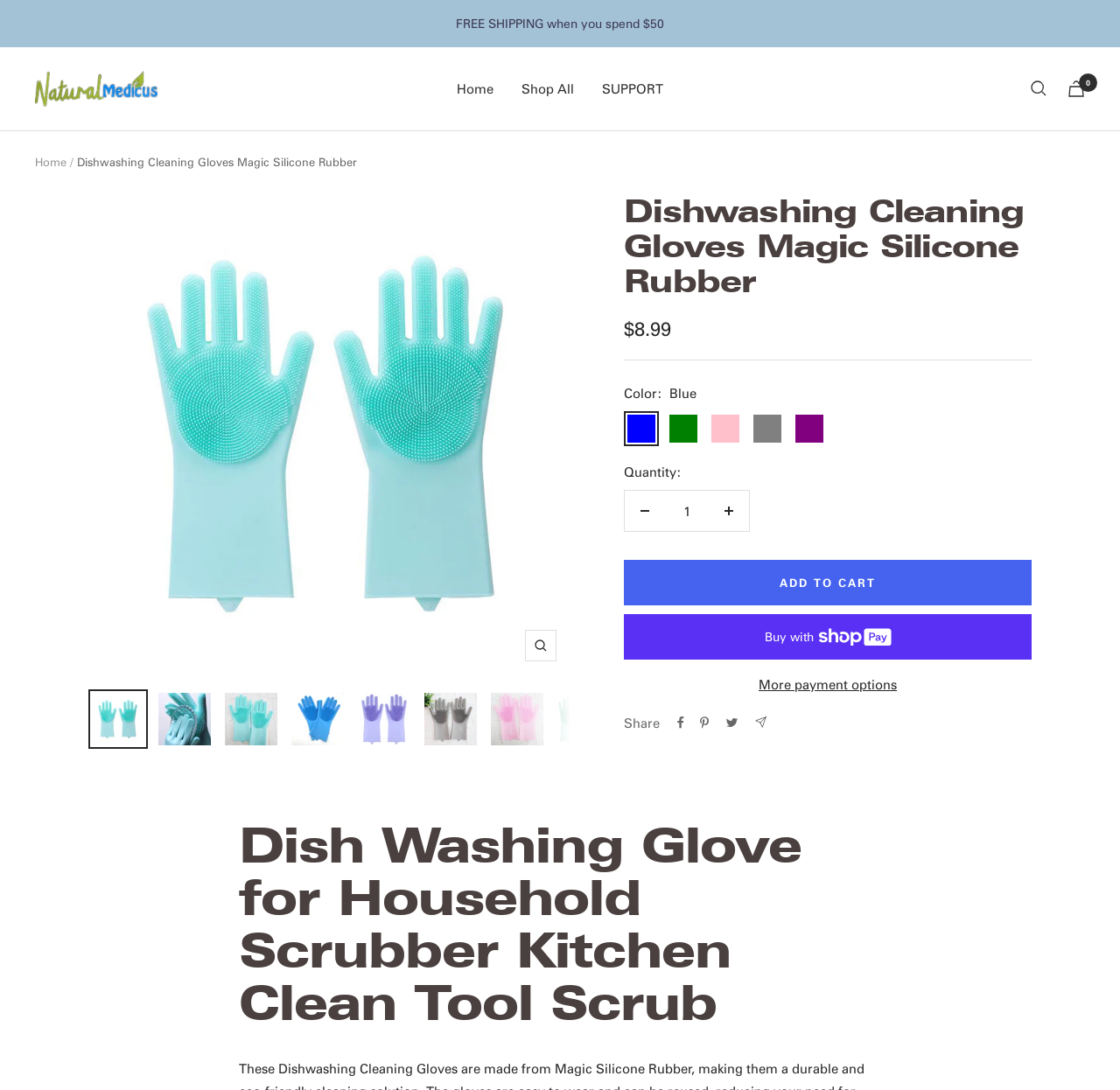Find the bounding box coordinates of the clickable element required to execute the following instruction: "Click on the 'Home' link". Provide the coordinates as four float numbers between 0 and 1, i.e., [left, top, right, bottom].

[0.408, 0.071, 0.441, 0.092]